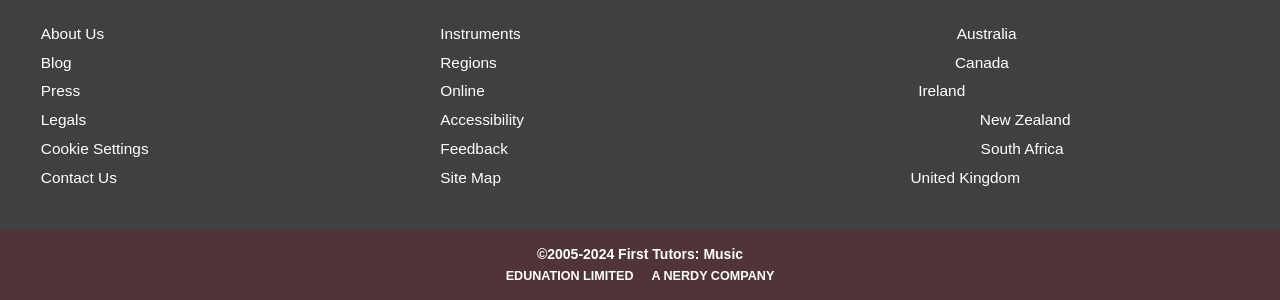What is the last link on the right side of the webpage?
By examining the image, provide a one-word or phrase answer.

United Kingdom